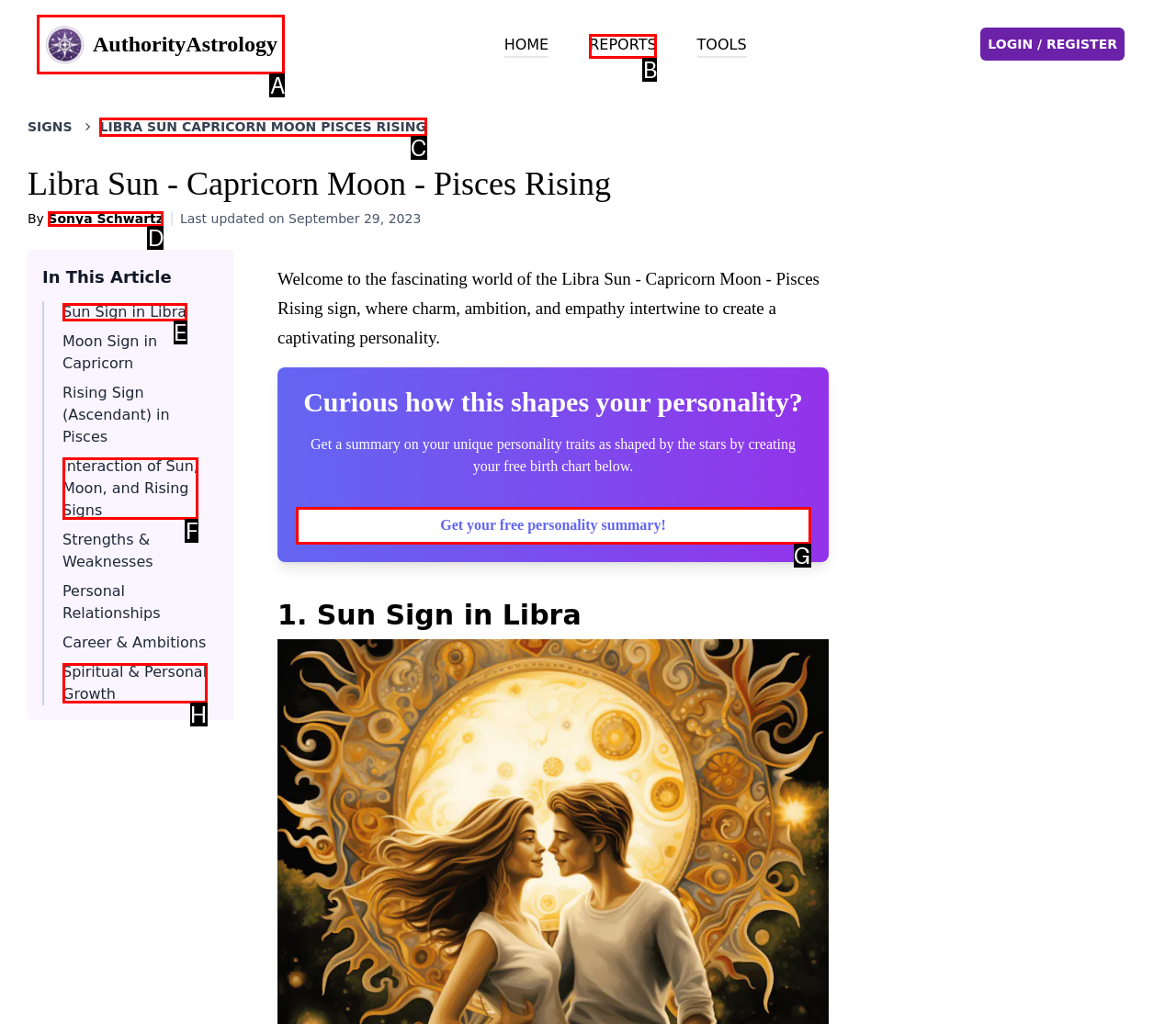From the description: Spiritual & Personal Growth, identify the option that best matches and reply with the letter of that option directly.

H